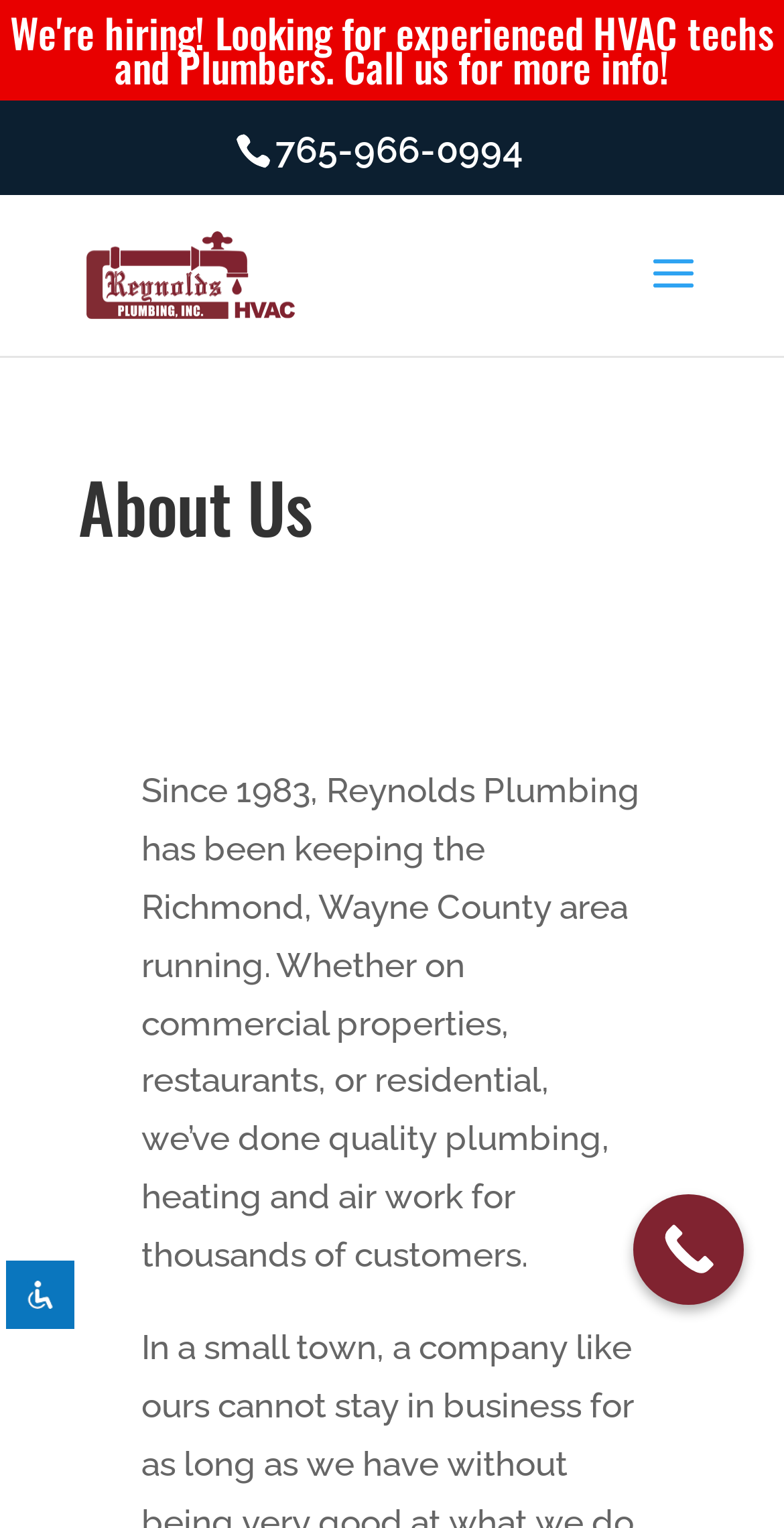What is the purpose of the 'Call Now' button?
Based on the image, answer the question with as much detail as possible.

I inferred this by looking at the link element with the text 'Call Now Button' which is located at the bottom of the page, suggesting that it is a call-to-action button.